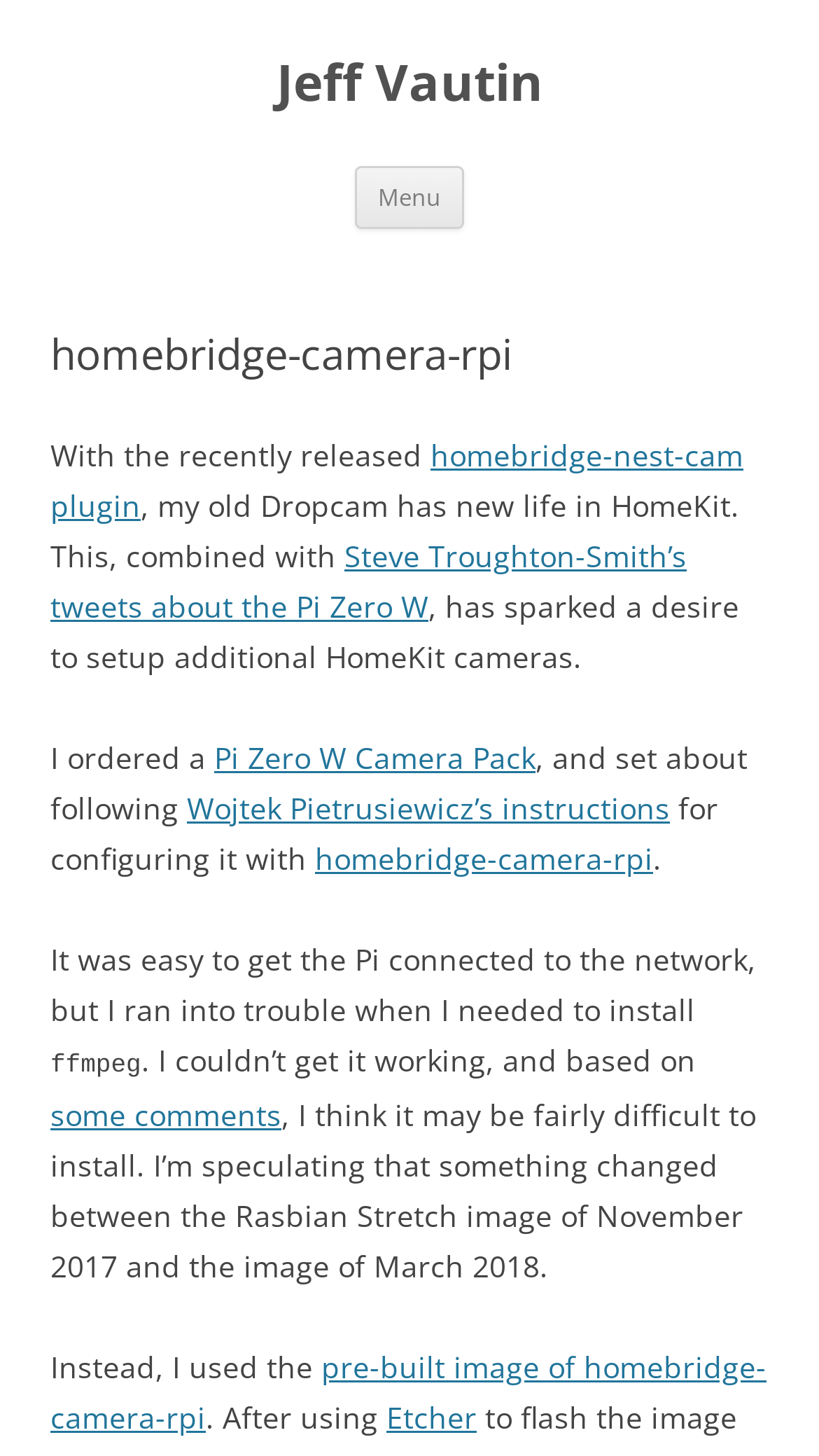Specify the bounding box coordinates of the area to click in order to execute this command: 'Learn about the Pi Zero W Camera Pack'. The coordinates should consist of four float numbers ranging from 0 to 1, and should be formatted as [left, top, right, bottom].

[0.262, 0.506, 0.654, 0.533]